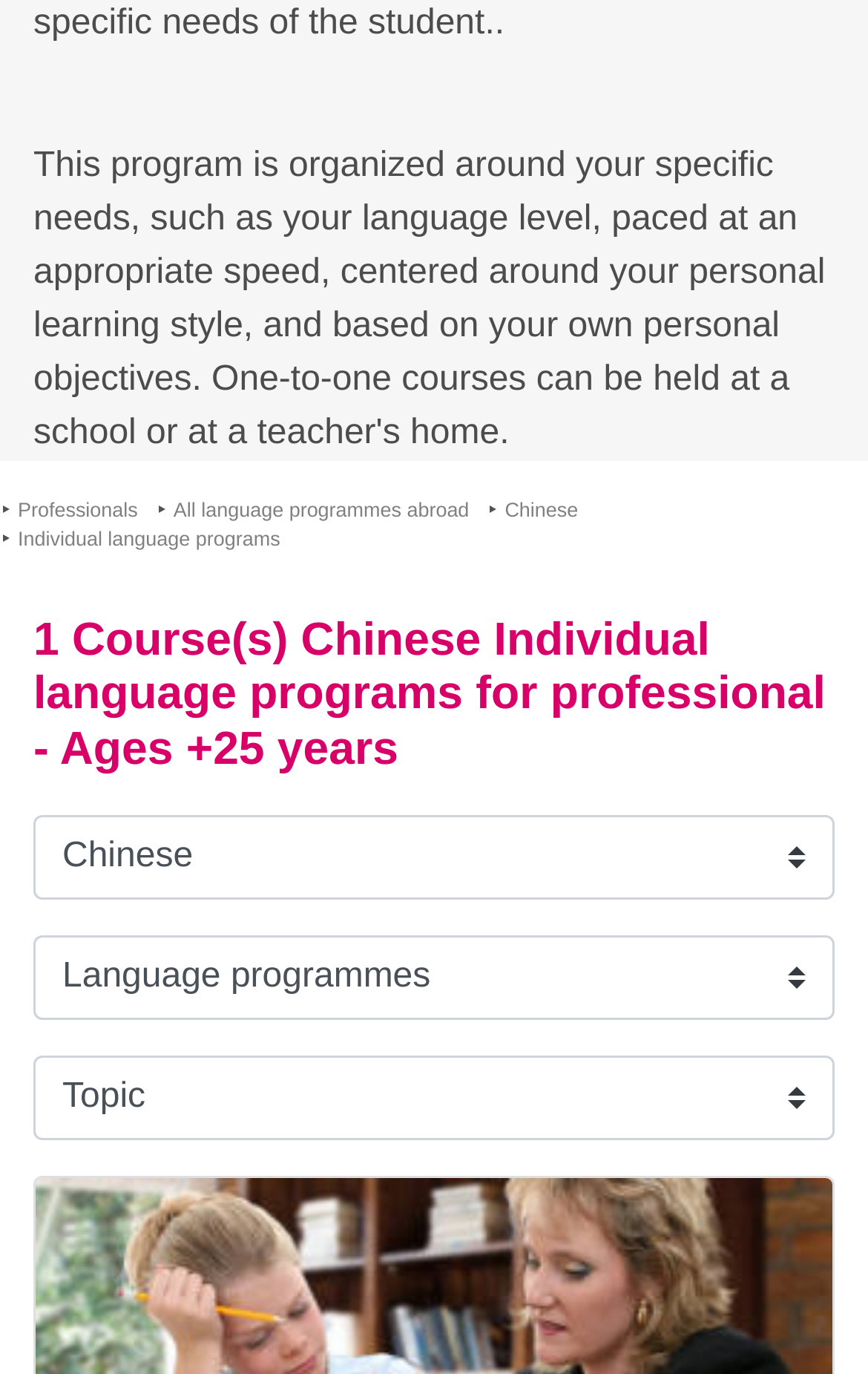From the webpage screenshot, identify the region described by All language programmes abroad. Provide the bounding box coordinates as (top-left x, top-left y, bottom-right x, bottom-right y), with each value being a floating point number between 0 and 1.

[0.2, 0.362, 0.541, 0.379]